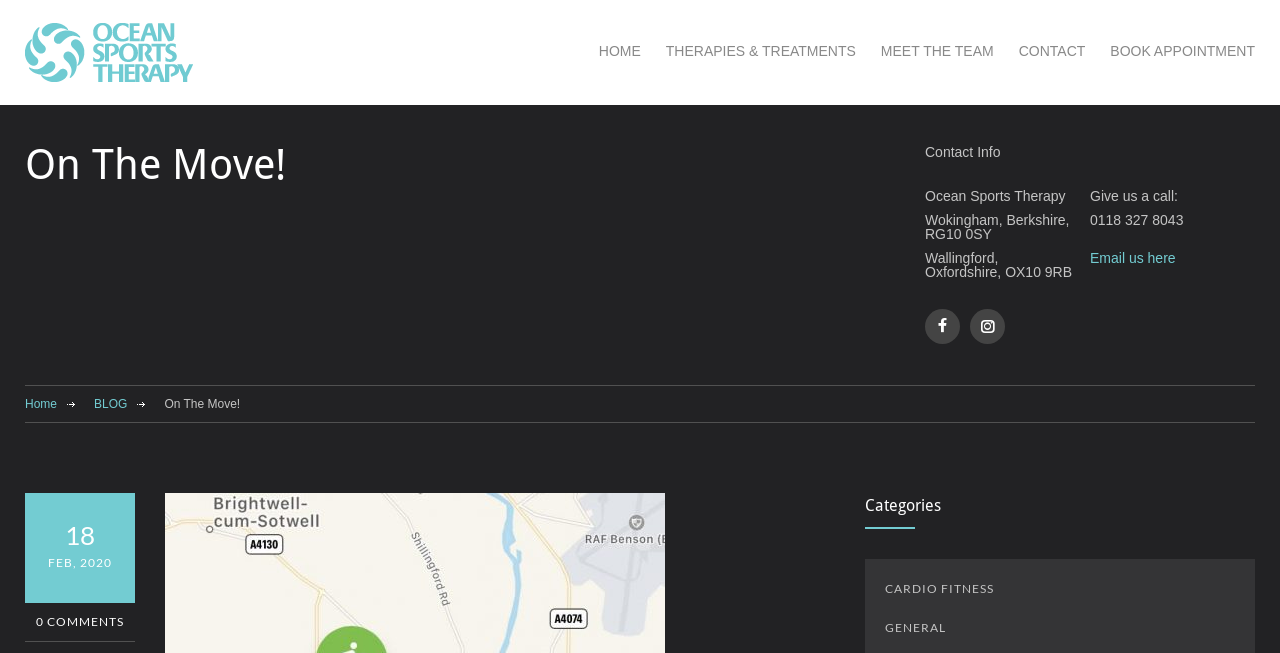What is the name of the therapy center?
Using the image, answer in one word or phrase.

Ocean Sports Therapy